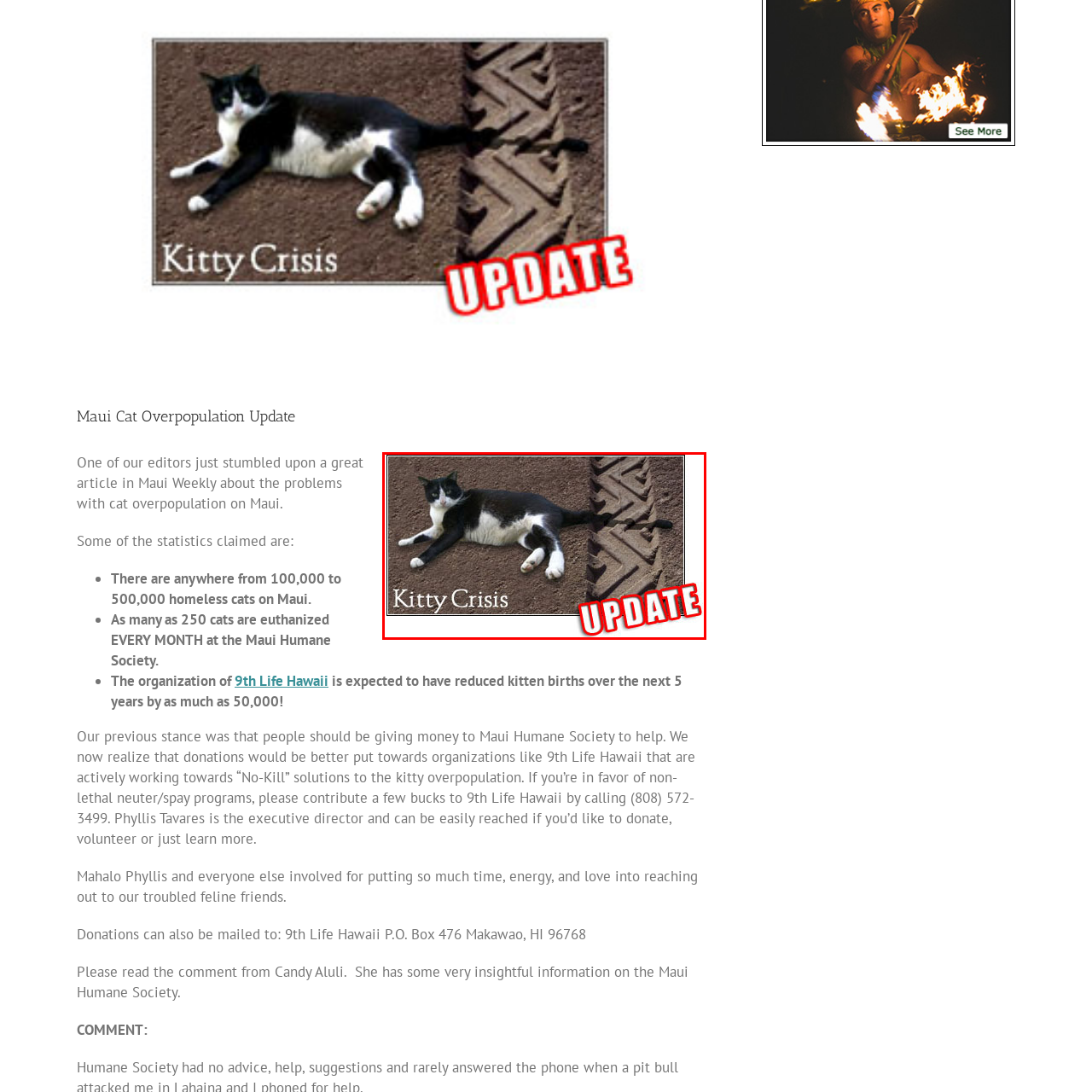Provide an in-depth description of the scene highlighted by the red boundary in the image.

This image features a cat relaxing on a textured surface, prominently displaying the phrase "Kitty Crisis" alongside a bold "UPDATE" in red lettering. The serene expression of the cat contrasts dramatically with the serious theme of overpopulation. This visual is part of an update regarding the critical situation of cat overpopulation in Maui, highlighting the challenges faced and the efforts being made to address these issues. The image effectively draws attention to the ongoing struggle for homeless cats on the island and serves as a reminder of the need for humane solutions and community support.